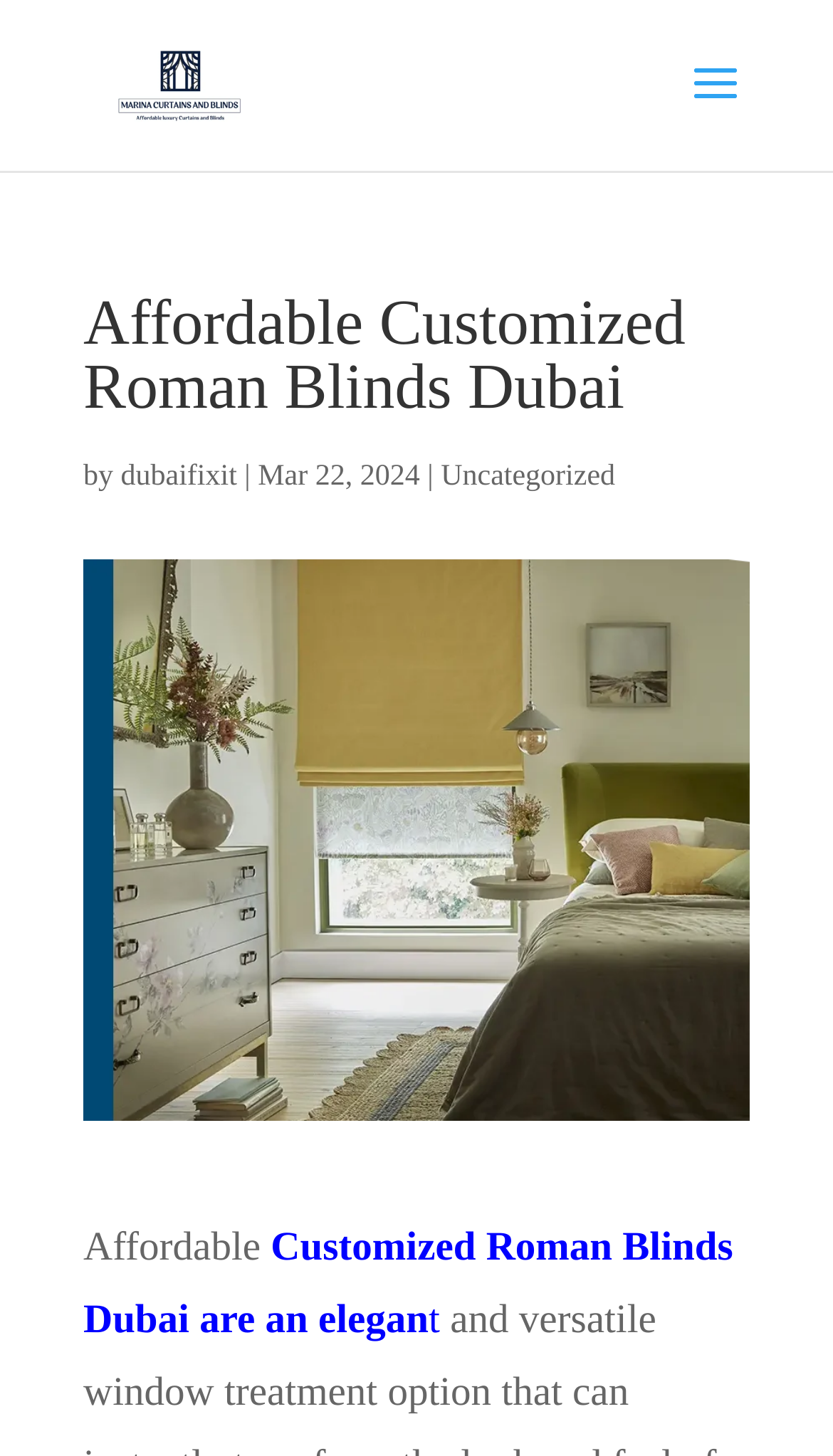With reference to the screenshot, provide a detailed response to the question below:
How many images are on the webpage?

By examining the webpage, I found two images: one is the logo of 'Marina Curtains and Blinds' and the other is the main image of 'Affordable Customized Roman Blinds Dubai'.